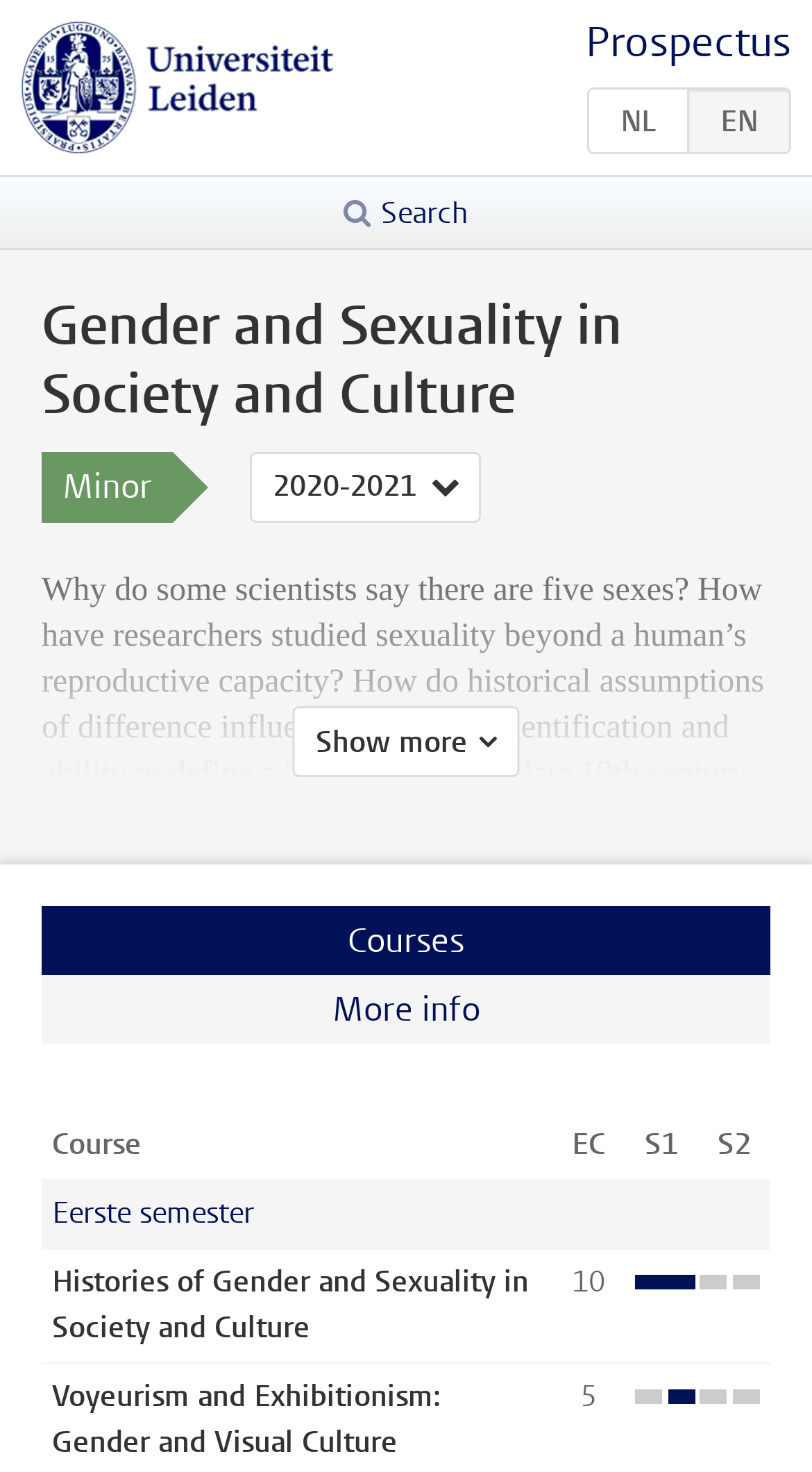Generate a thorough description of the webpage.

The webpage is about the "Gender and Sexuality in Society and Culture" minor program at Universiteit Leiden, as indicated by the title. At the top left corner, there is a link to the university's homepage, accompanied by the university's logo. On the top right corner, there are links to switch between languages, including Dutch (NL) and English (EN).

Below the language options, there is a search button with a magnifying glass icon. The main content of the page is an article that takes up most of the screen. The article's title, "Gender and Sexuality in Society and Culture", is a prominent heading. Below the title, there is a text "Minor" and a dropdown menu with a chevron icon.

Further down, there is a button labeled "Show more" and a list of items, including "Courses" and "More info". The "More info" item expands to show a table with columns for "Course", "EC", "S1", and "S2". The table has three rows, each containing information about a specific course, including "Histories of Gender and Sexuality in Society and Culture" and "Voyeurism and Exhibitionism: Gender and Visual Culture".